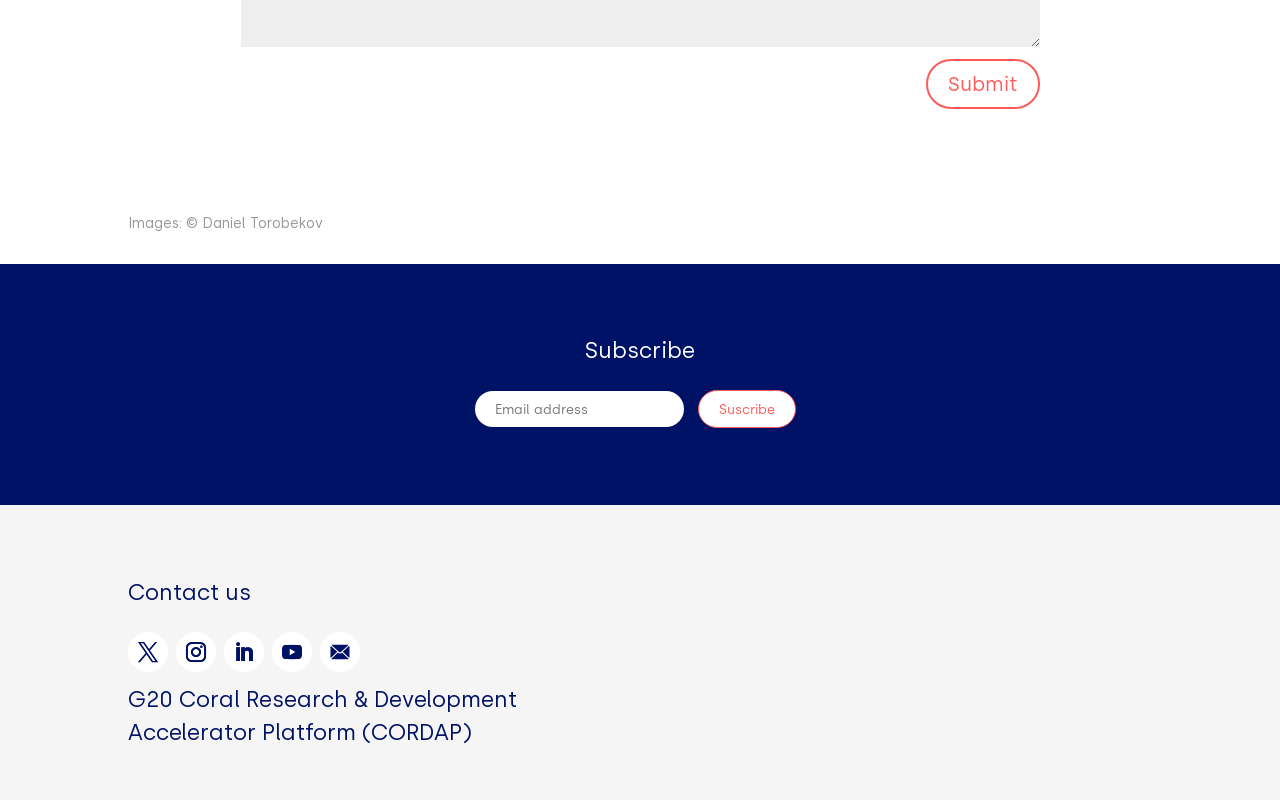Please identify the bounding box coordinates for the region that you need to click to follow this instruction: "Contact us".

[0.1, 0.724, 0.196, 0.758]